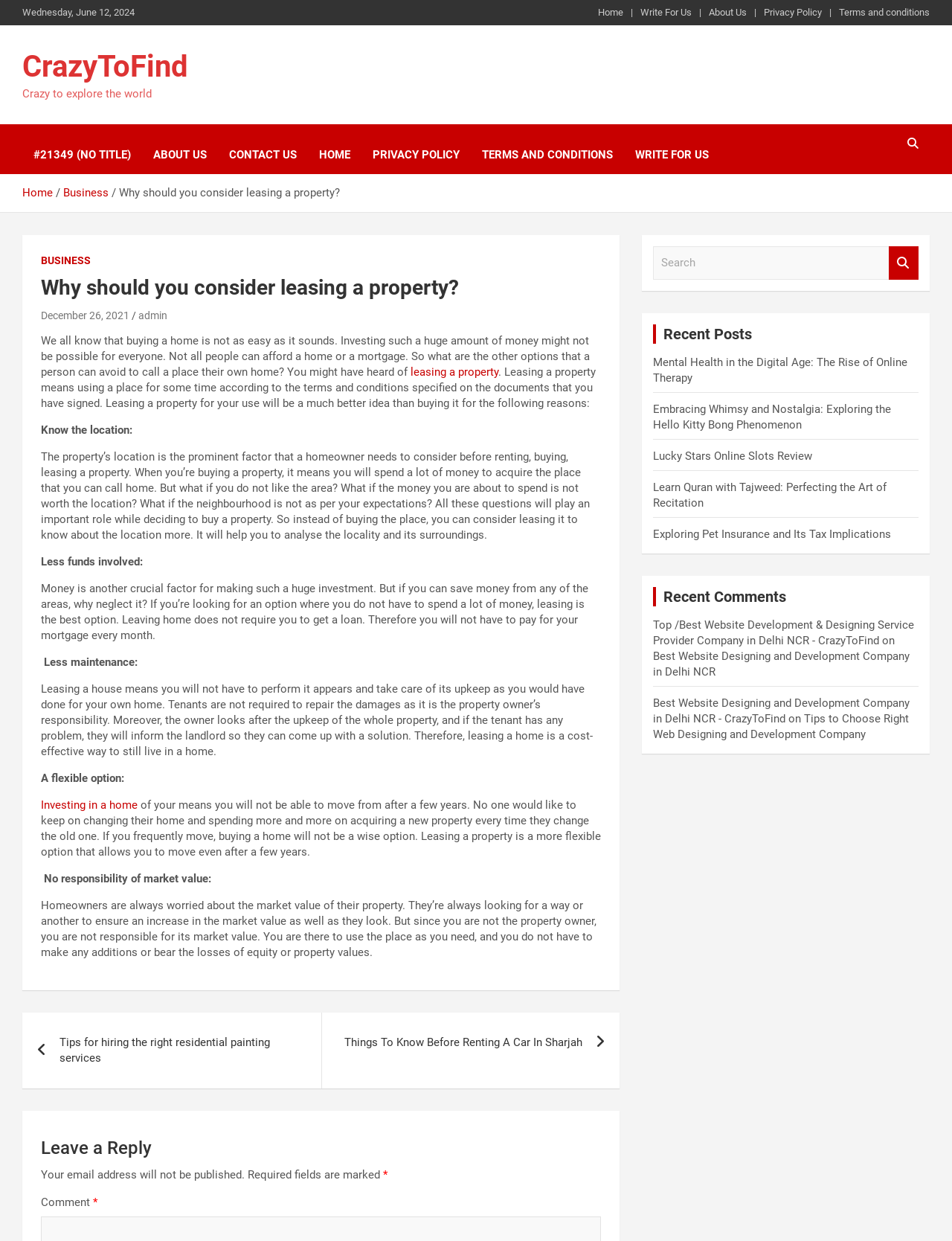Highlight the bounding box coordinates of the element that should be clicked to carry out the following instruction: "Click on the 'Home' link". The coordinates must be given as four float numbers ranging from 0 to 1, i.e., [left, top, right, bottom].

[0.628, 0.005, 0.655, 0.016]